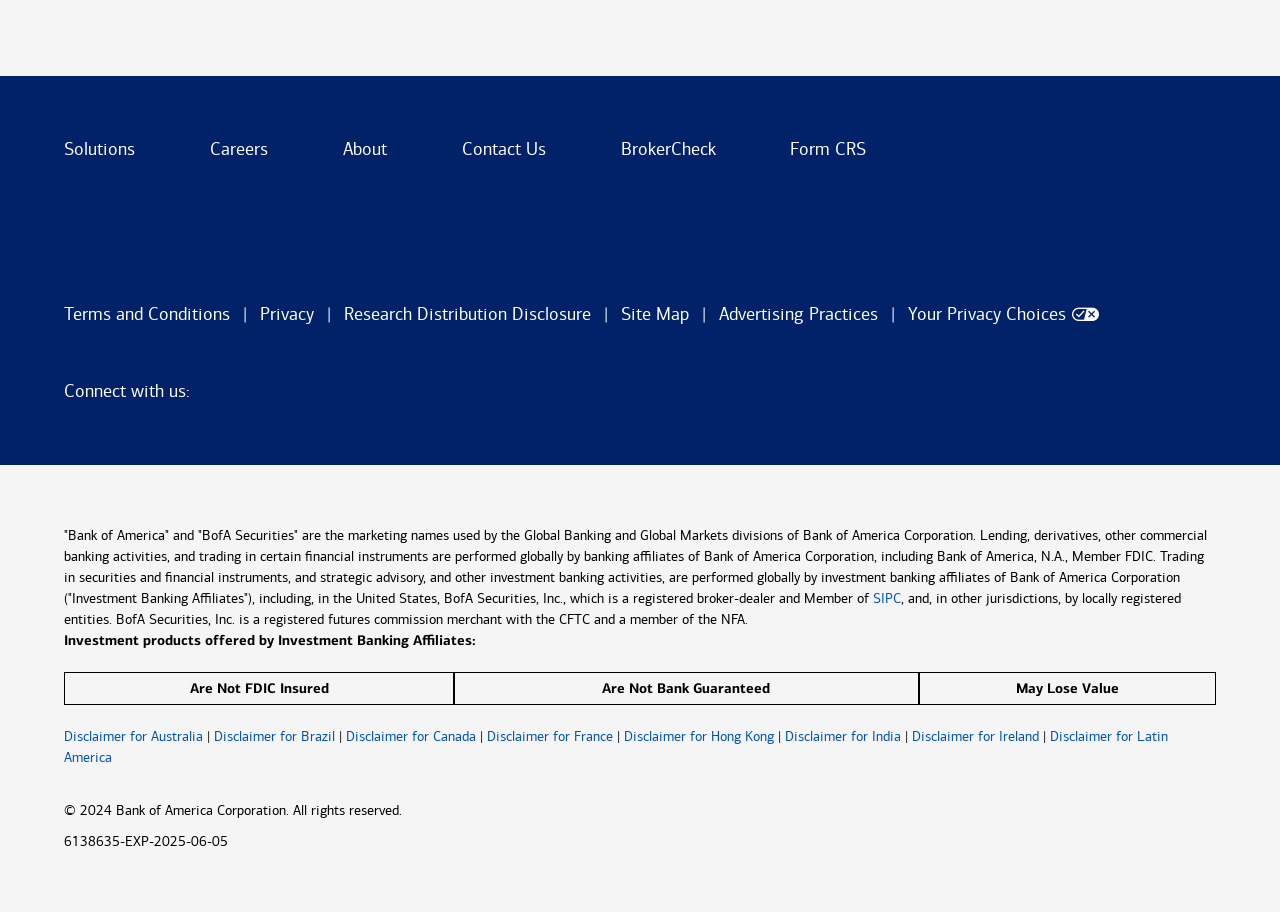Pinpoint the bounding box coordinates of the clickable area needed to execute the instruction: "Click on Contact Us". The coordinates should be specified as four float numbers between 0 and 1, i.e., [left, top, right, bottom].

[0.361, 0.151, 0.426, 0.175]